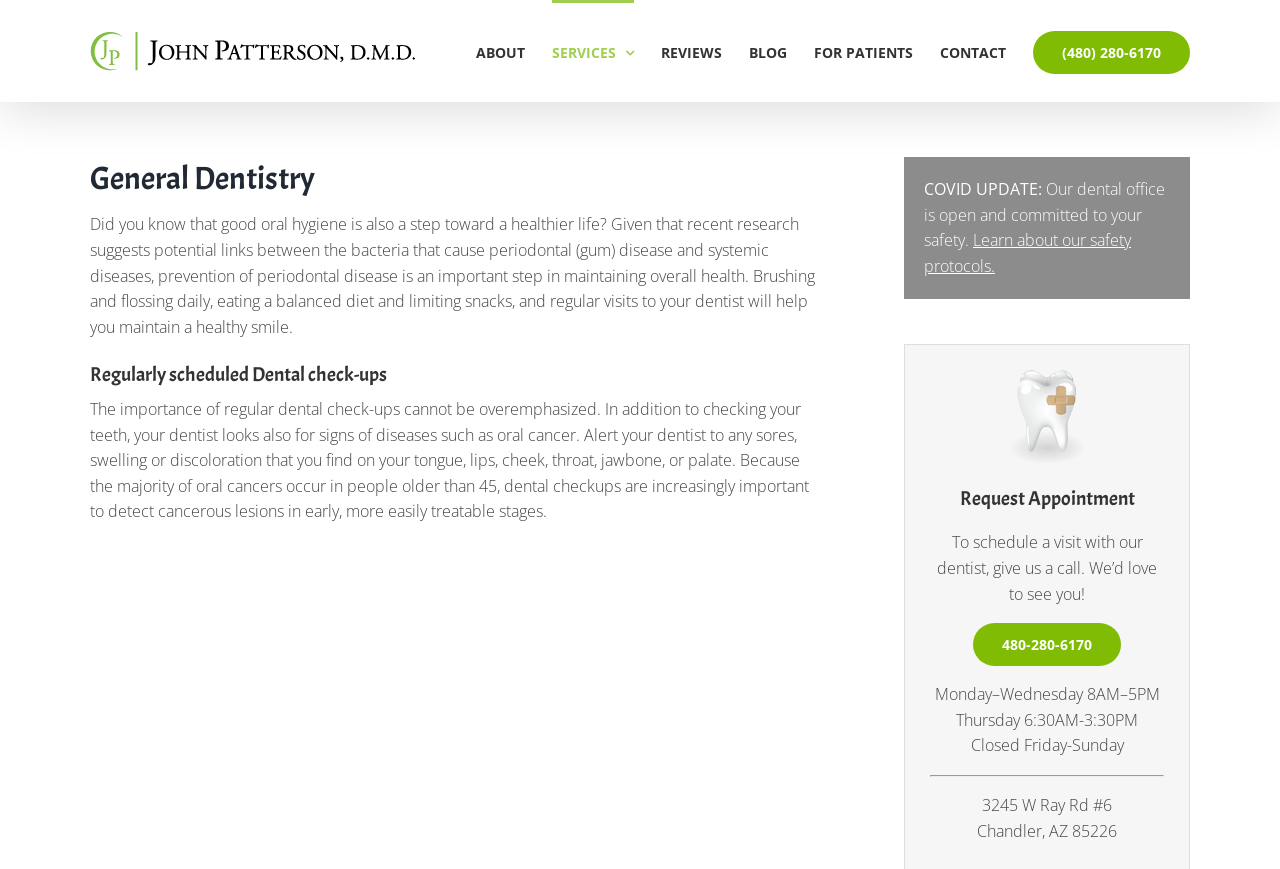Determine the bounding box coordinates of the element's region needed to click to follow the instruction: "Click the CONTACT link". Provide these coordinates as four float numbers between 0 and 1, formatted as [left, top, right, bottom].

[0.734, 0.0, 0.786, 0.117]